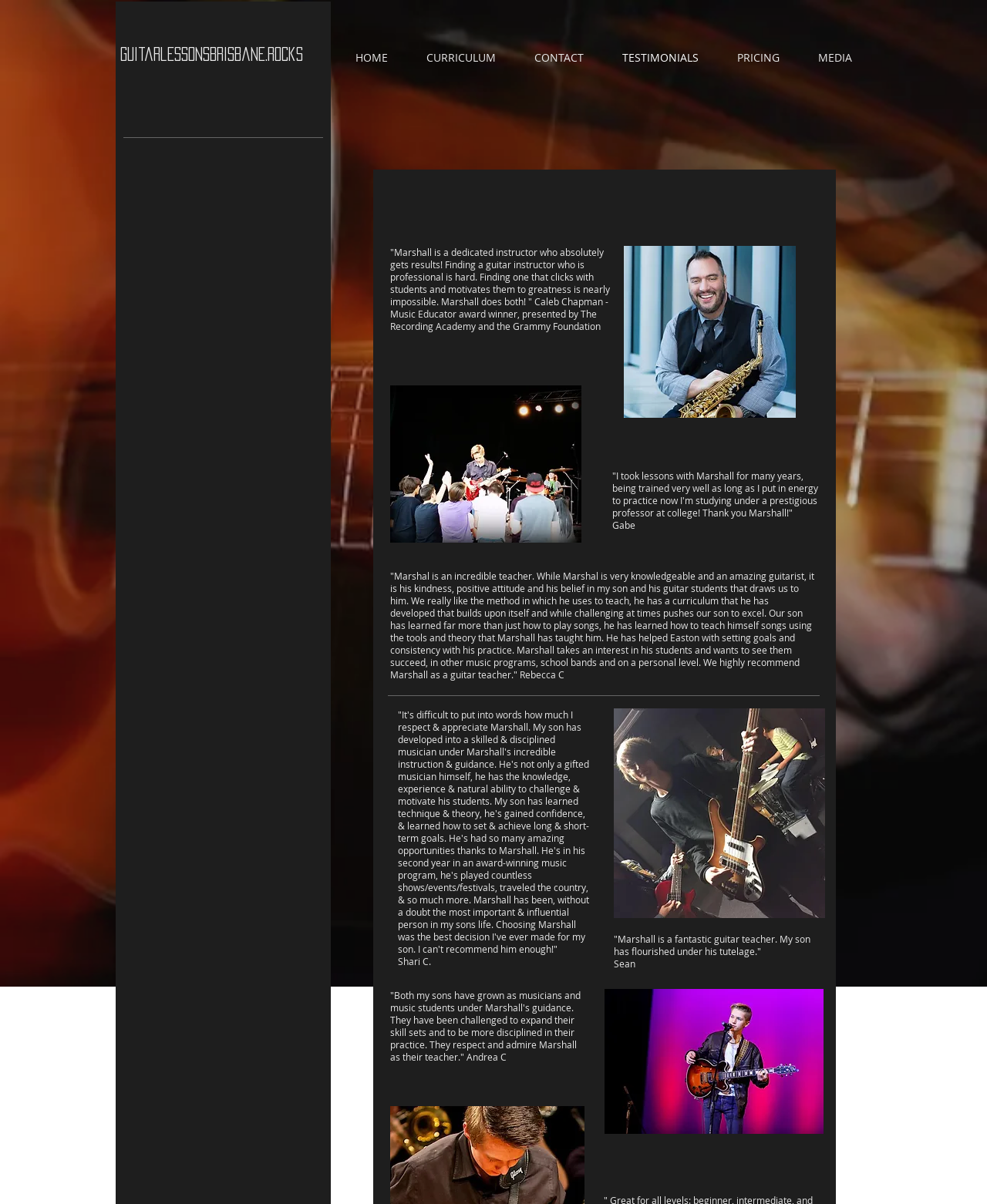Find the bounding box of the web element that fits this description: "View All Jobs (1,173)".

None